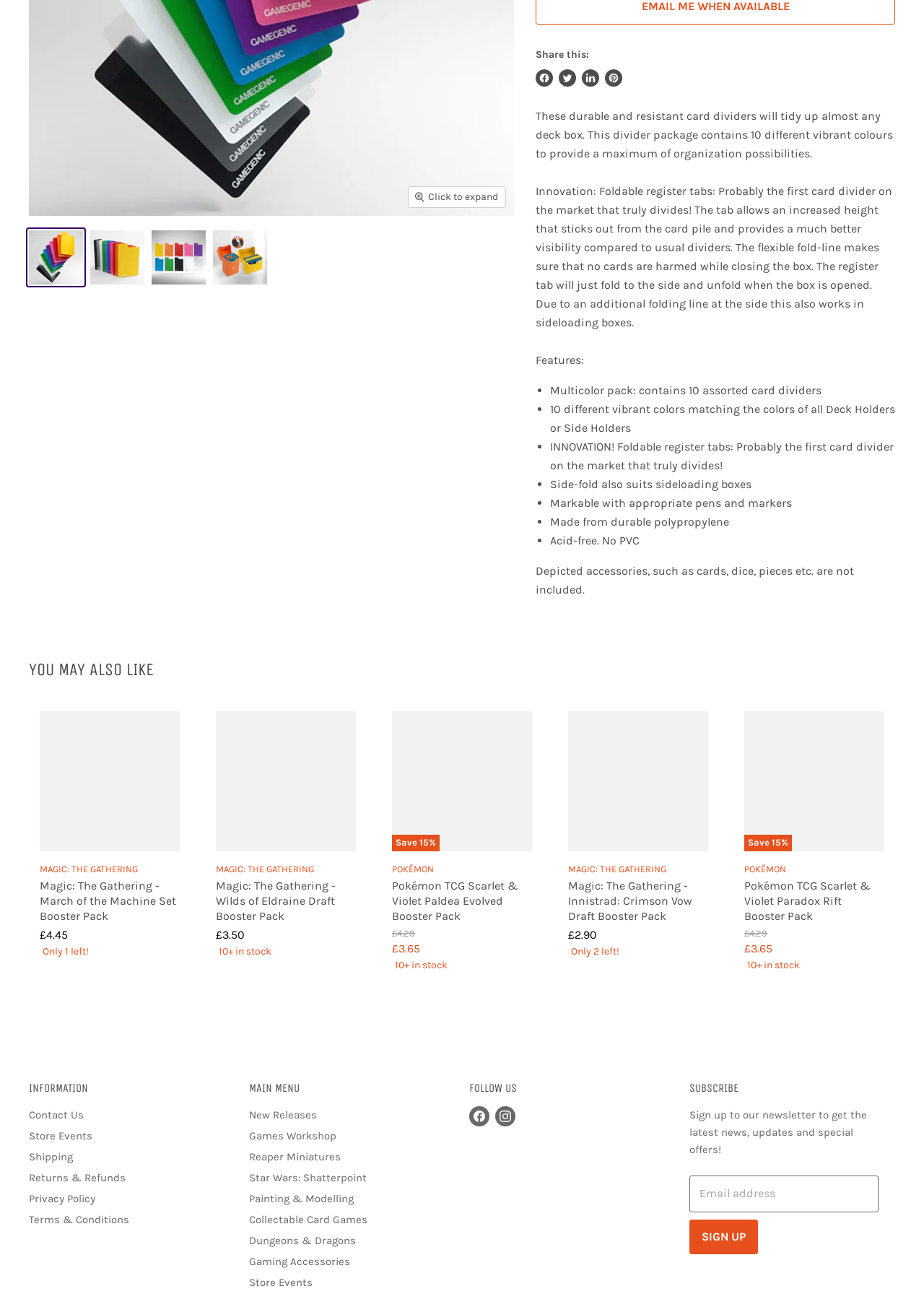Using the provided element description "Subscribe", determine the bounding box coordinates of the UI element.

None